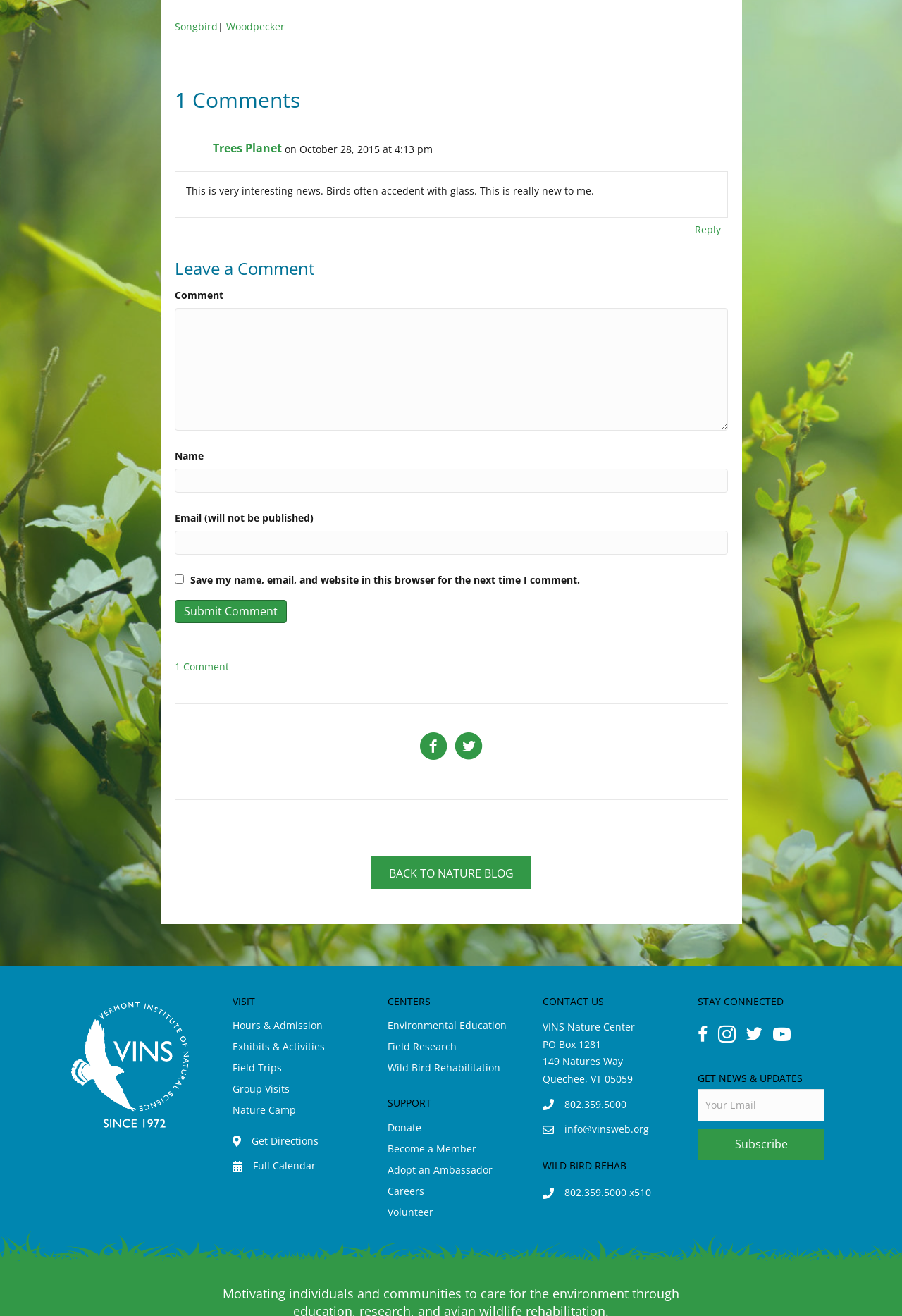Can you determine the bounding box coordinates of the area that needs to be clicked to fulfill the following instruction: "Leave a comment"?

[0.193, 0.234, 0.807, 0.327]